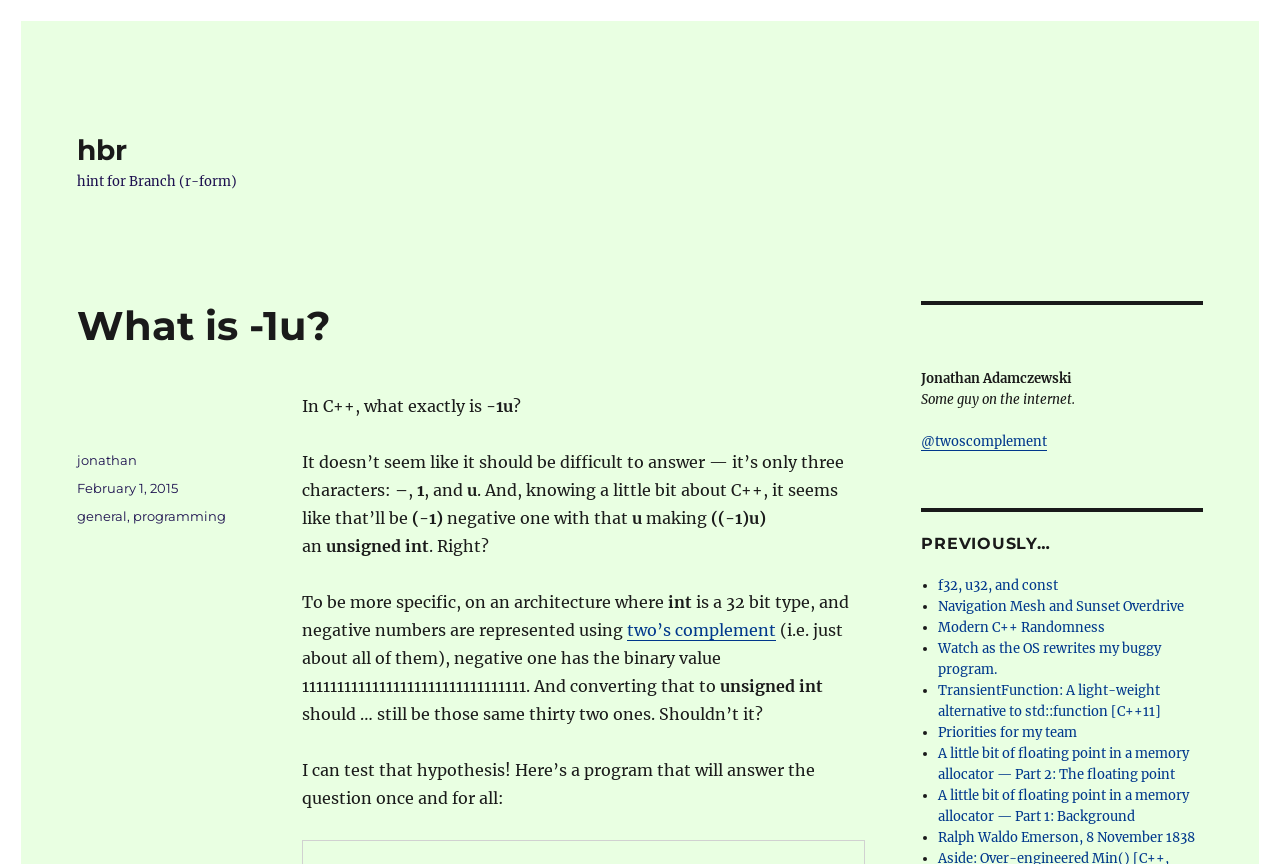Highlight the bounding box coordinates of the region I should click on to meet the following instruction: "Click the link to GADMIN-DHCPD".

None